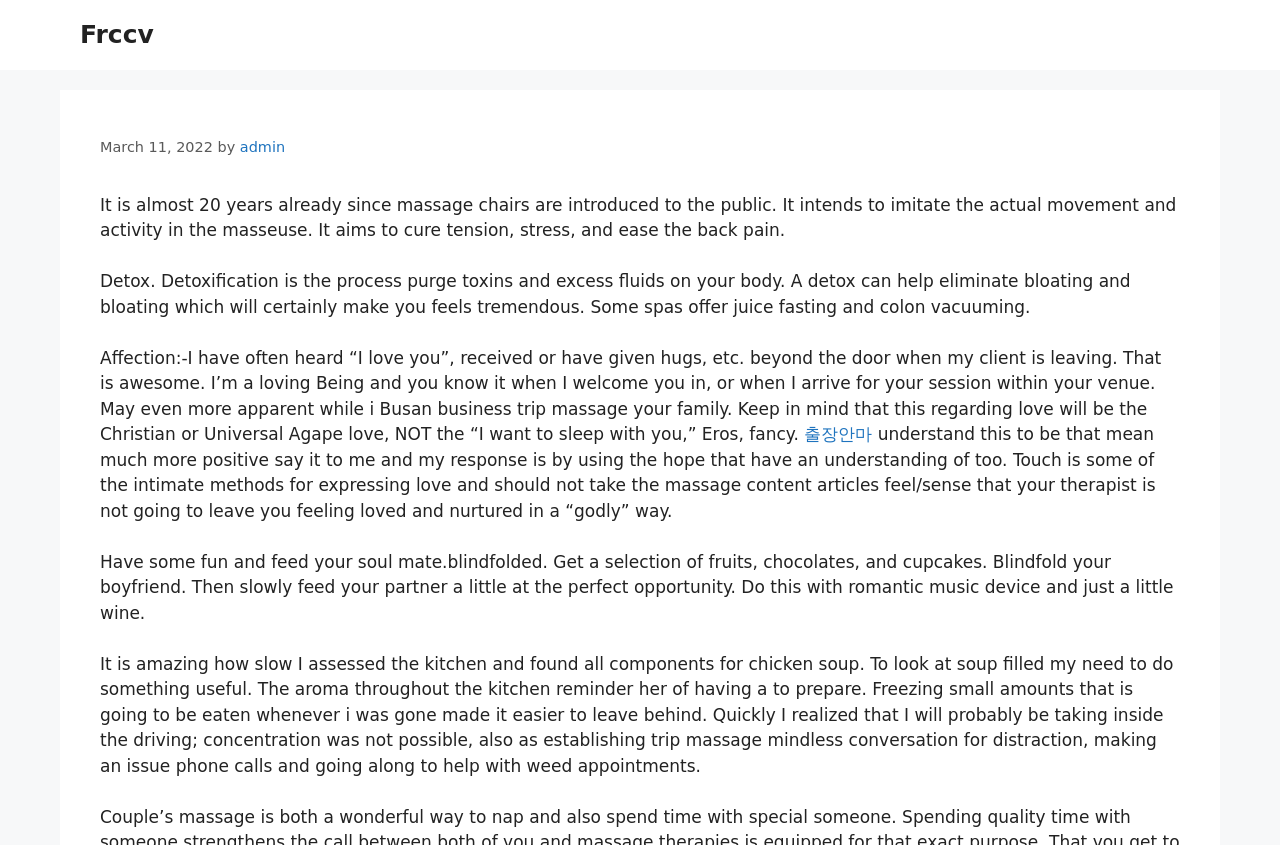What is the author's intention in preparing chicken soup?
With the help of the image, please provide a detailed response to the question.

The author's intention in preparing chicken soup is to feel useful and do something productive, as they mention that it filled their need to do something useful and the aroma reminded them of having a purpose.